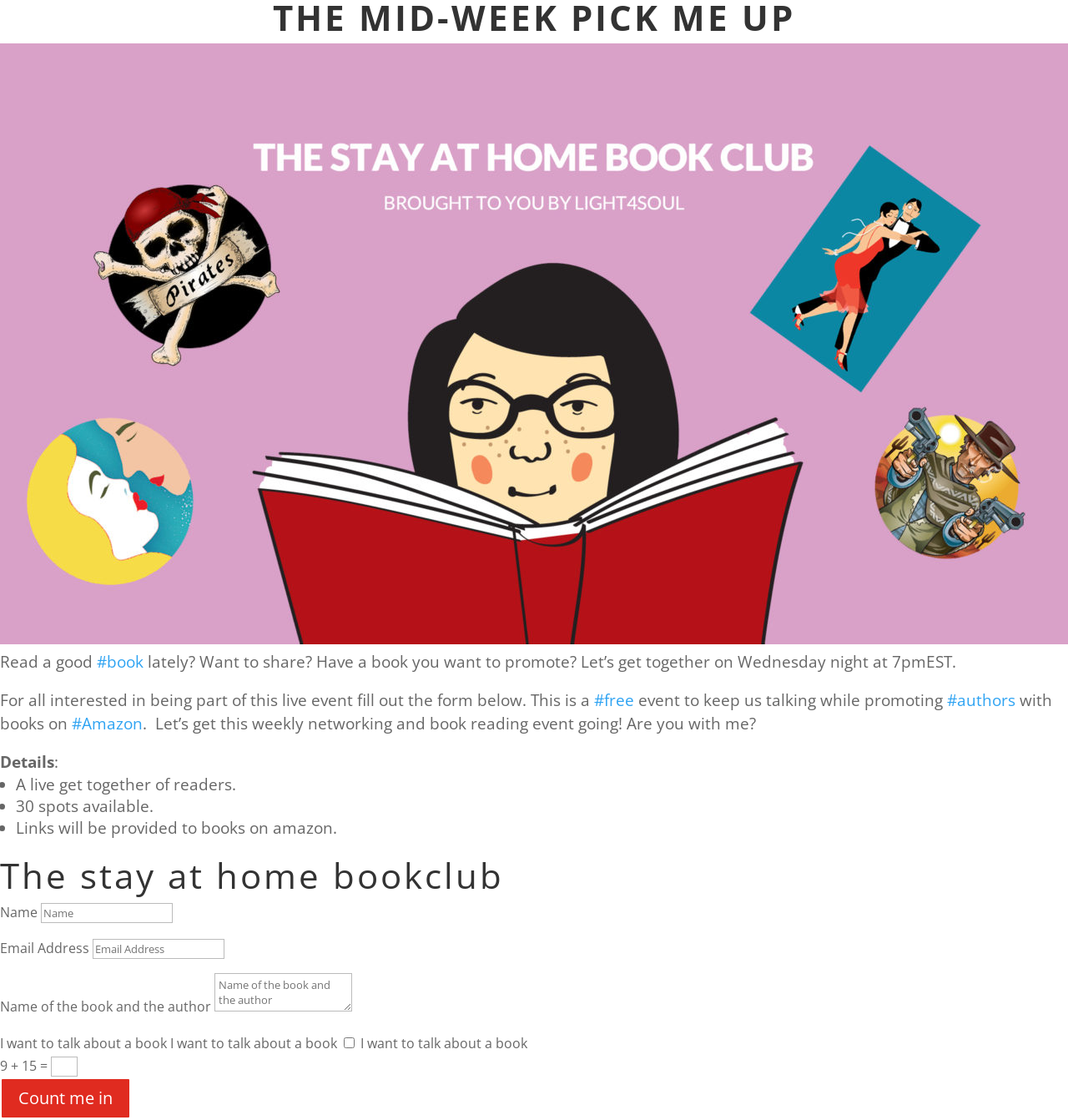Using the provided element description, identify the bounding box coordinates as (top-left x, top-left y, bottom-right x, bottom-right y). Ensure all values are between 0 and 1. Description: Count me in

[0.0, 0.962, 0.123, 0.999]